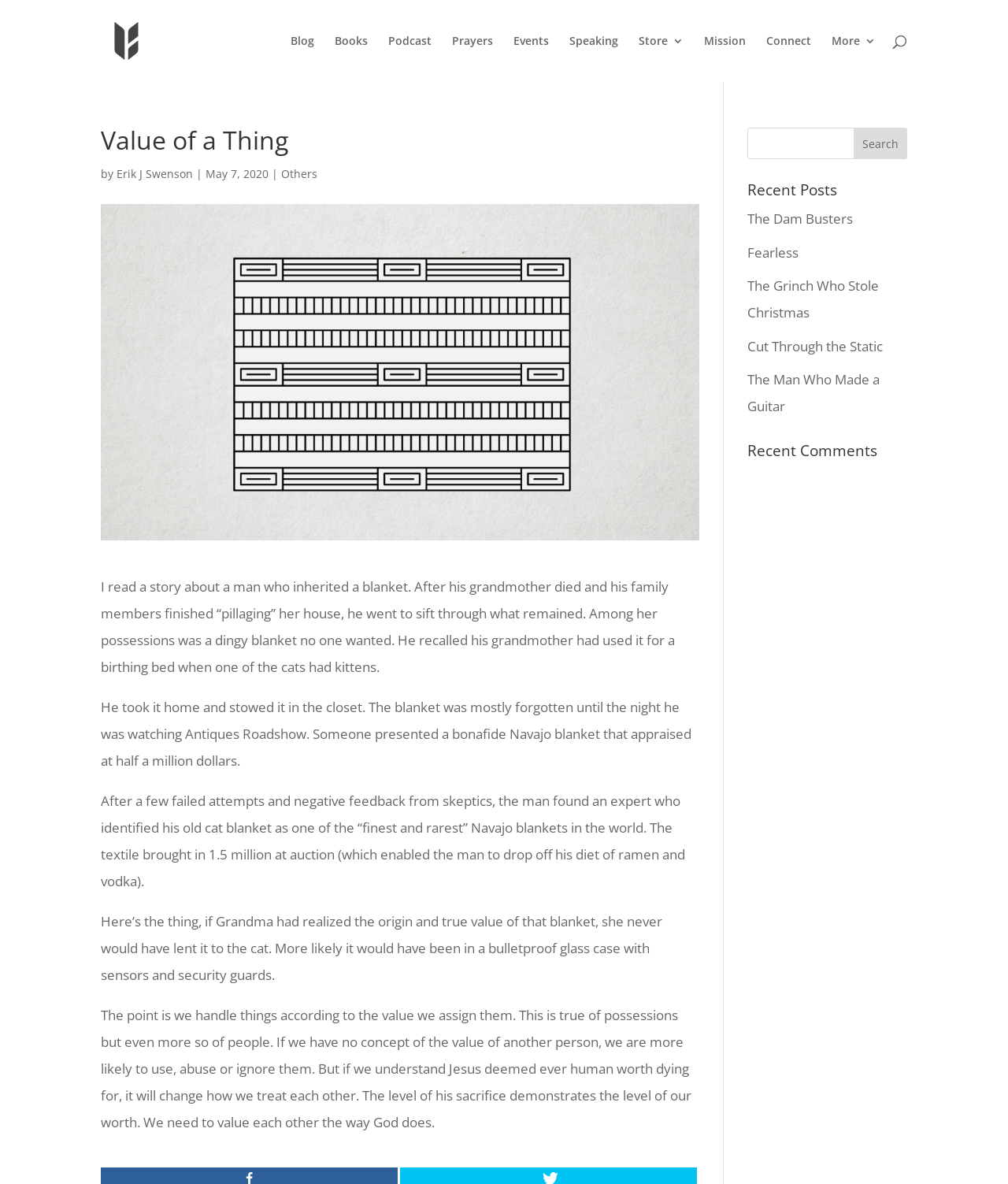Please provide the bounding box coordinates for the element that needs to be clicked to perform the instruction: "Explore recent posts". The coordinates must consist of four float numbers between 0 and 1, formatted as [left, top, right, bottom].

[0.741, 0.154, 0.9, 0.174]